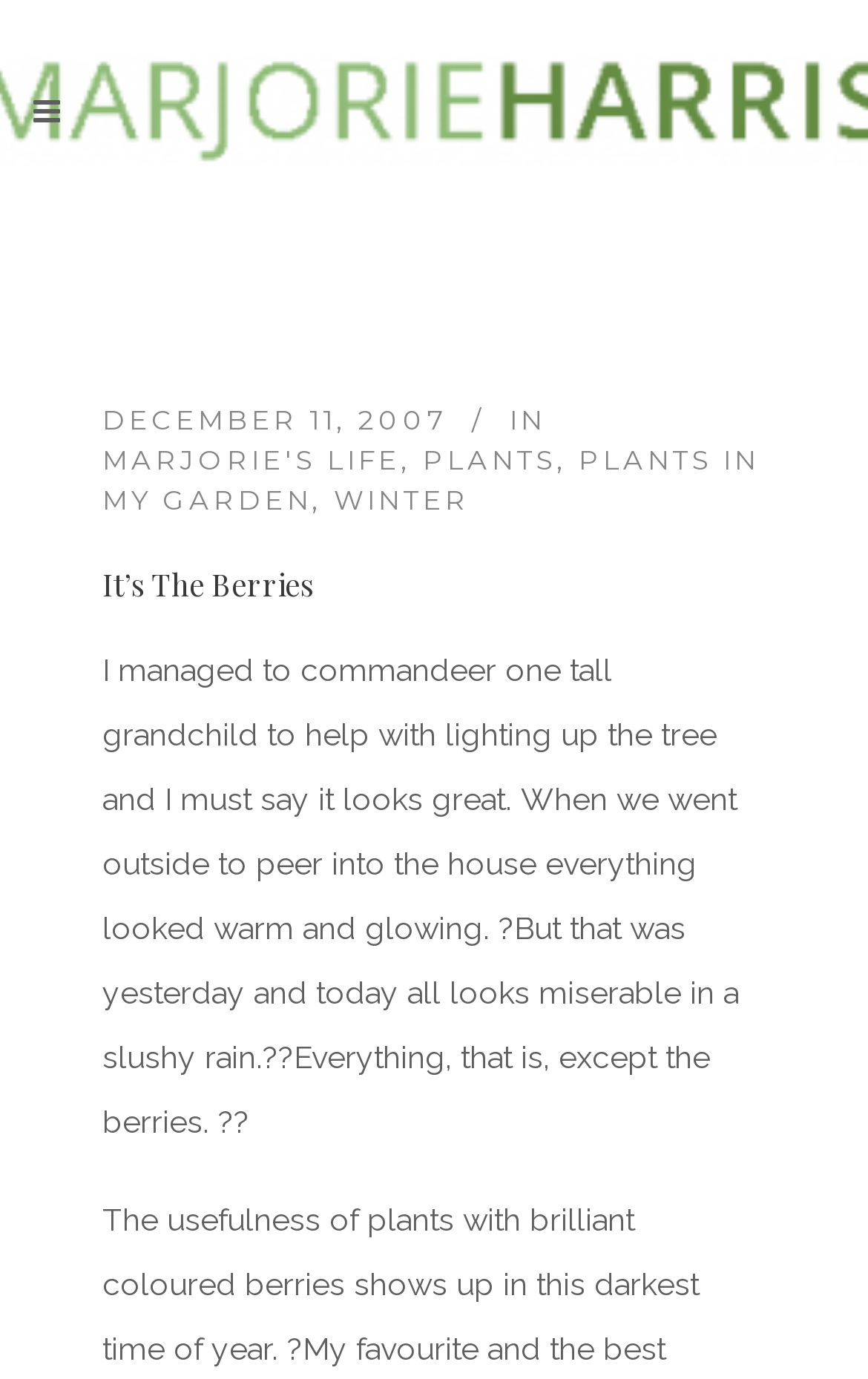Please answer the following question using a single word or phrase: 
How many links are there in the webpage?

4